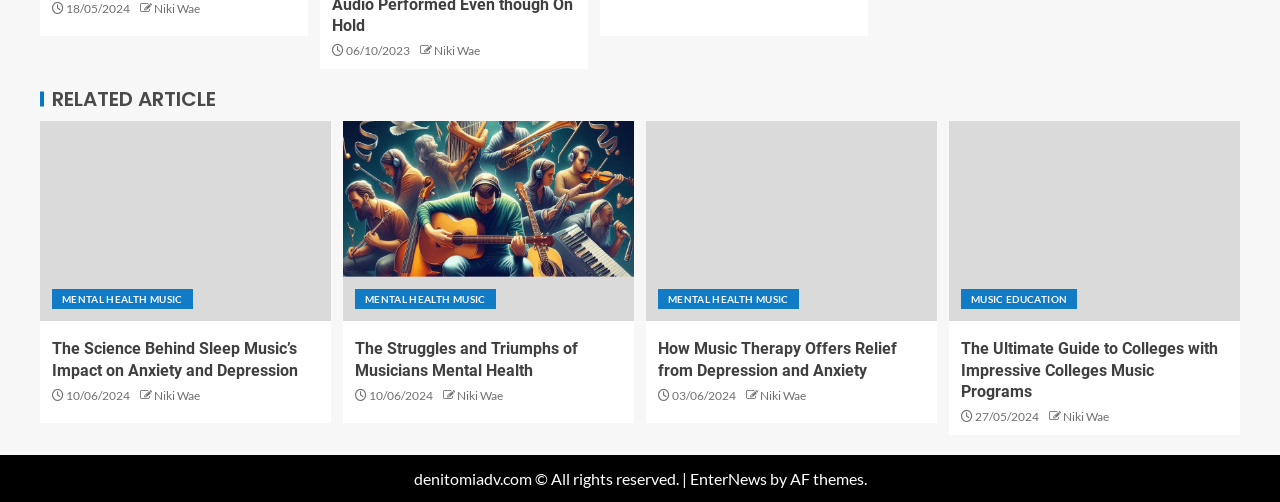Please respond to the question using a single word or phrase:
Who is the author of the article 'The Struggles and Triumphs of Musicians Mental Health'?

Niki Wae